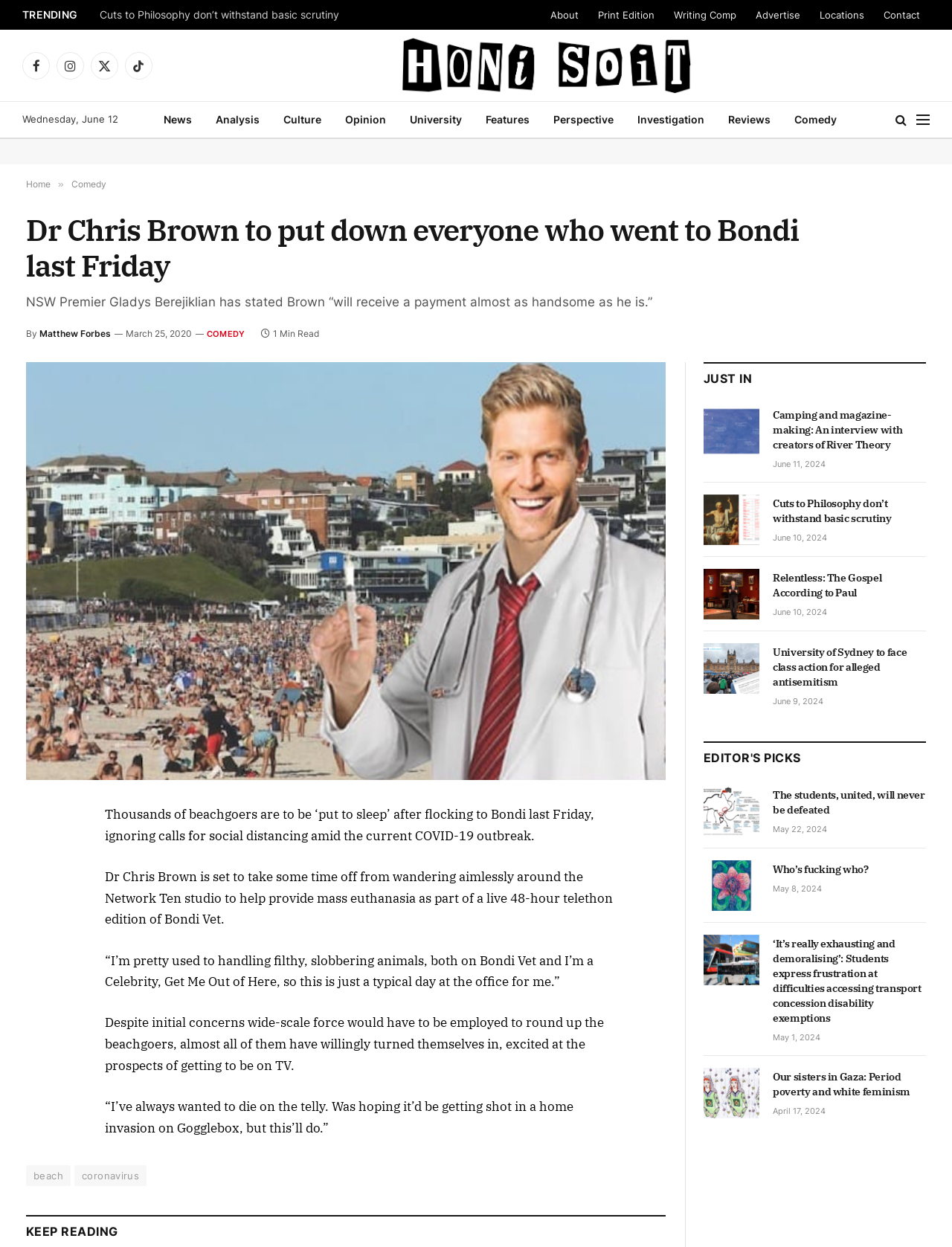Please identify the bounding box coordinates for the region that you need to click to follow this instruction: "Read the 'Cuts to Philosophy don’t withstand basic scrutiny' article".

[0.739, 0.396, 0.798, 0.437]